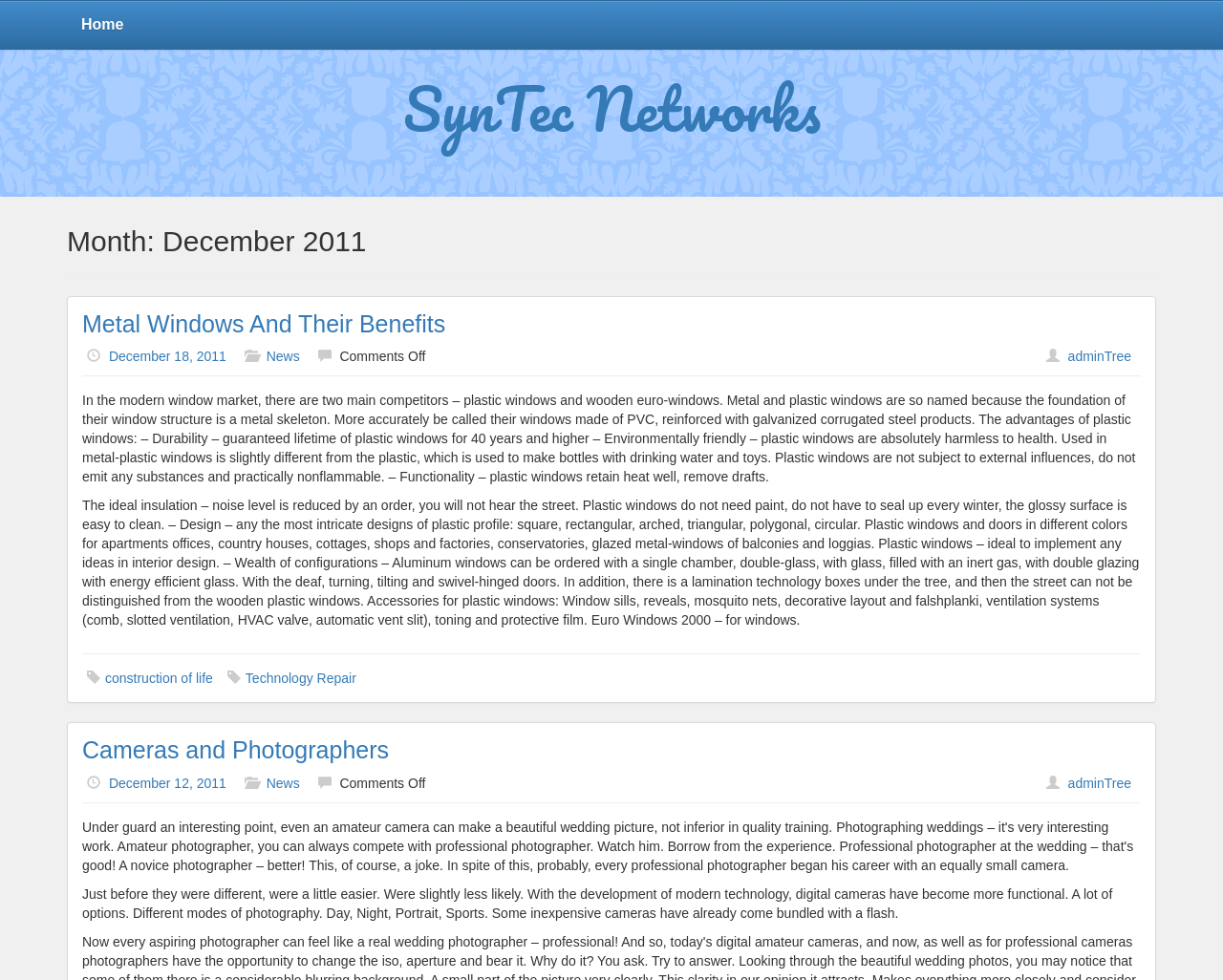How many articles are listed on the webpage?
Using the details from the image, give an elaborate explanation to answer the question.

I can see two separate article sections on the webpage, each with a heading, a link, and a brief description. The first article is about metal windows and their benefits, and the second article is about cameras and photographers.